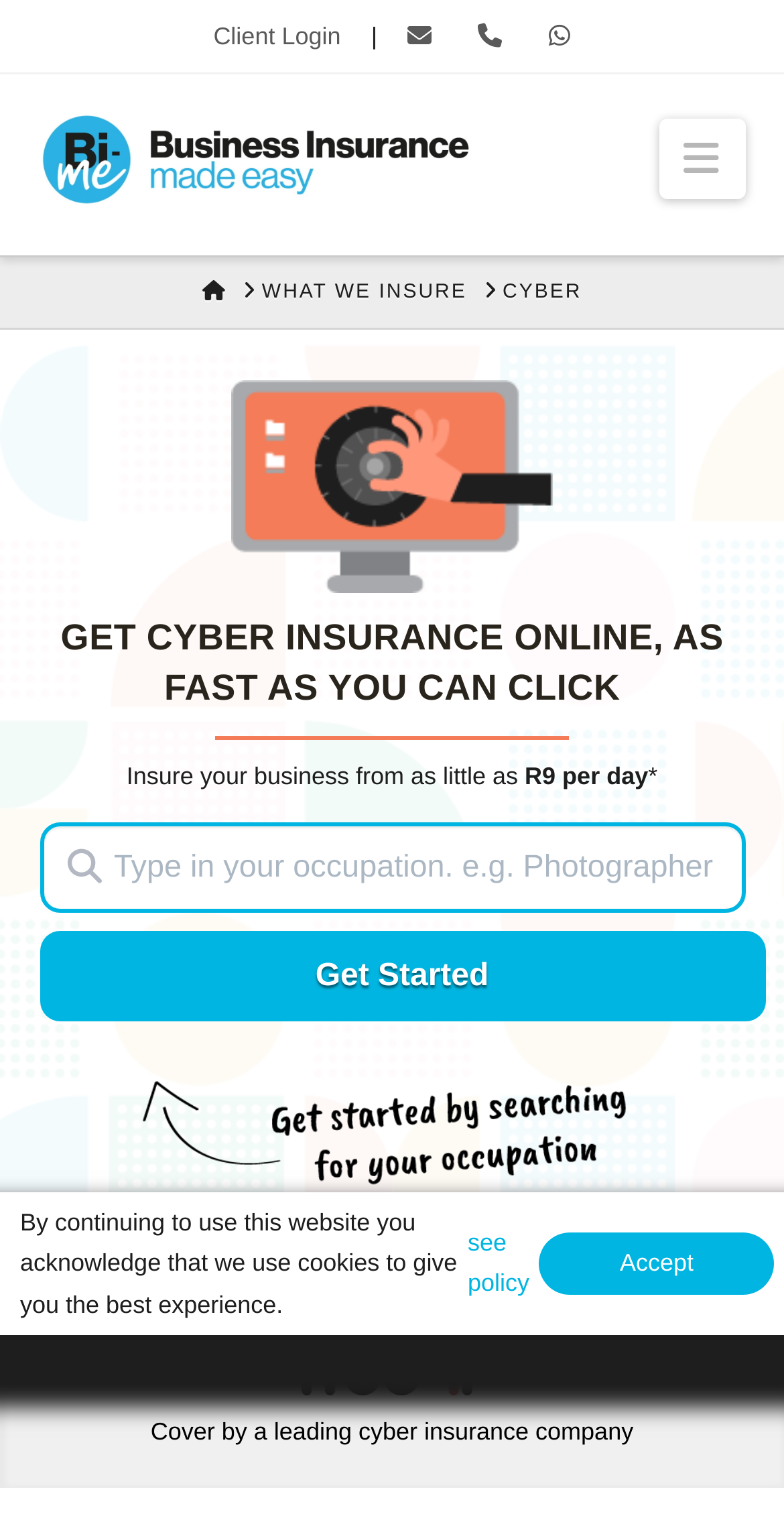Provide a comprehensive description of the webpage.

This webpage is about cyber insurance for small and medium-sized businesses in South Africa. At the top left, there is a logo of "Bi-me - Business Insurance Made Easy" with a link to the company's homepage. Next to it, there is a navigation button. On the top right, there are four social media links and a client login link.

Below the top section, there is a breadcrumb navigation menu with three links: "HOME", "WHAT WE INSURE", and "CYBER", which is currently selected. The "CYBER" link has a prominent image below it, taking up most of the width of the page.

The main content of the page is divided into two sections. The first section has a heading that reads "GET CYBER INSURANCE ONLINE, AS FAST AS YOU CAN CLICK". Below the heading, there is a horizontal separator line, followed by a paragraph of text that explains the insurance cost, starting from R9 per day. There is also a required textbox to input occupation, and a "Get Started" button.

The second section has an image on the left and a paragraph of text on the right, explaining that the prices are calculated based on a 31-day month and are risk-profile dependent, with terms and conditions applying. Below this section, there is another image, and a paragraph of text that mentions cover by a leading cyber insurance company.

At the bottom of the page, there is a notice about the use of cookies, with a link to see the policy and an "Accept" button.